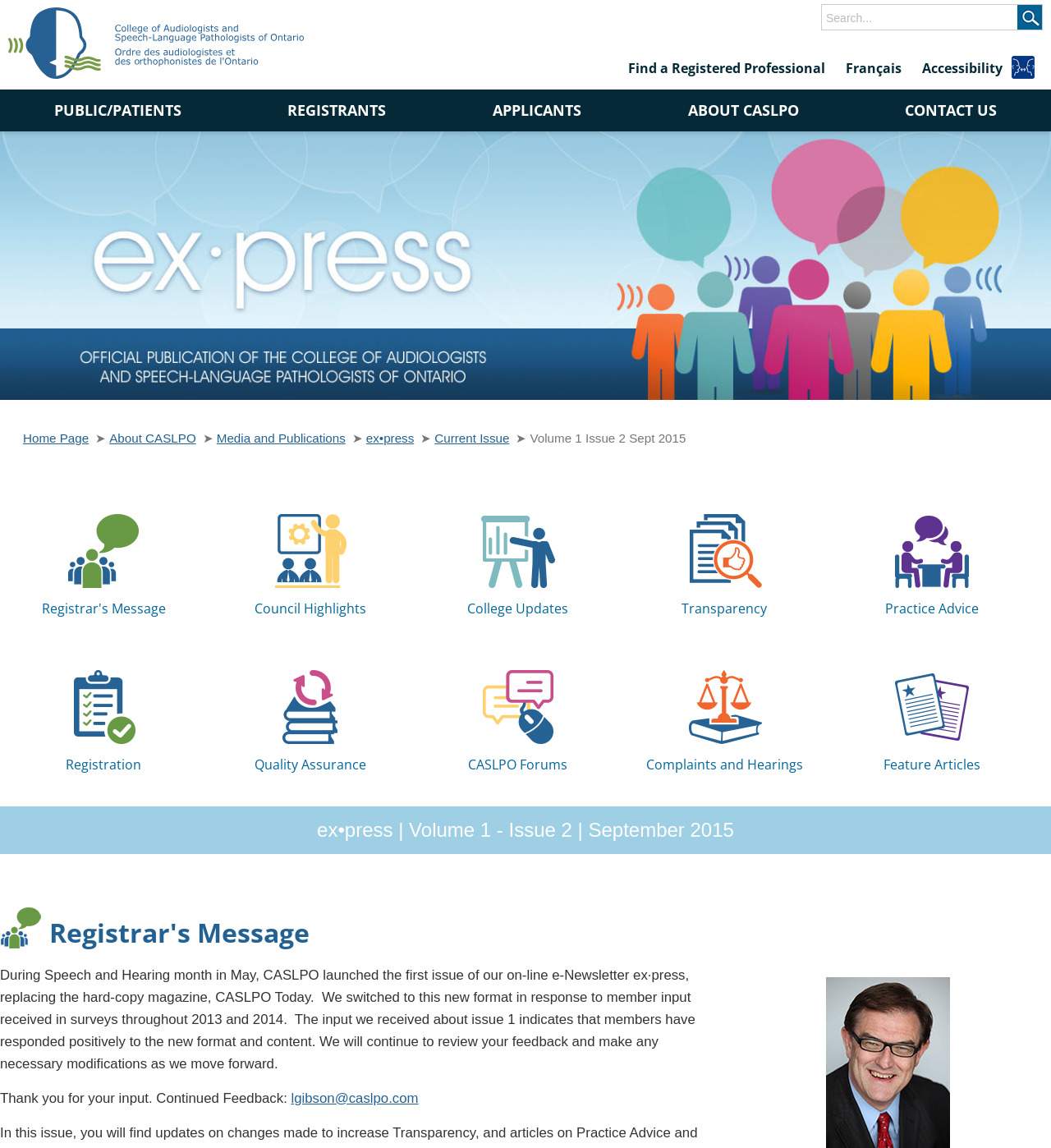Please mark the bounding box coordinates of the area that should be clicked to carry out the instruction: "Contact us".

[0.861, 0.087, 0.949, 0.104]